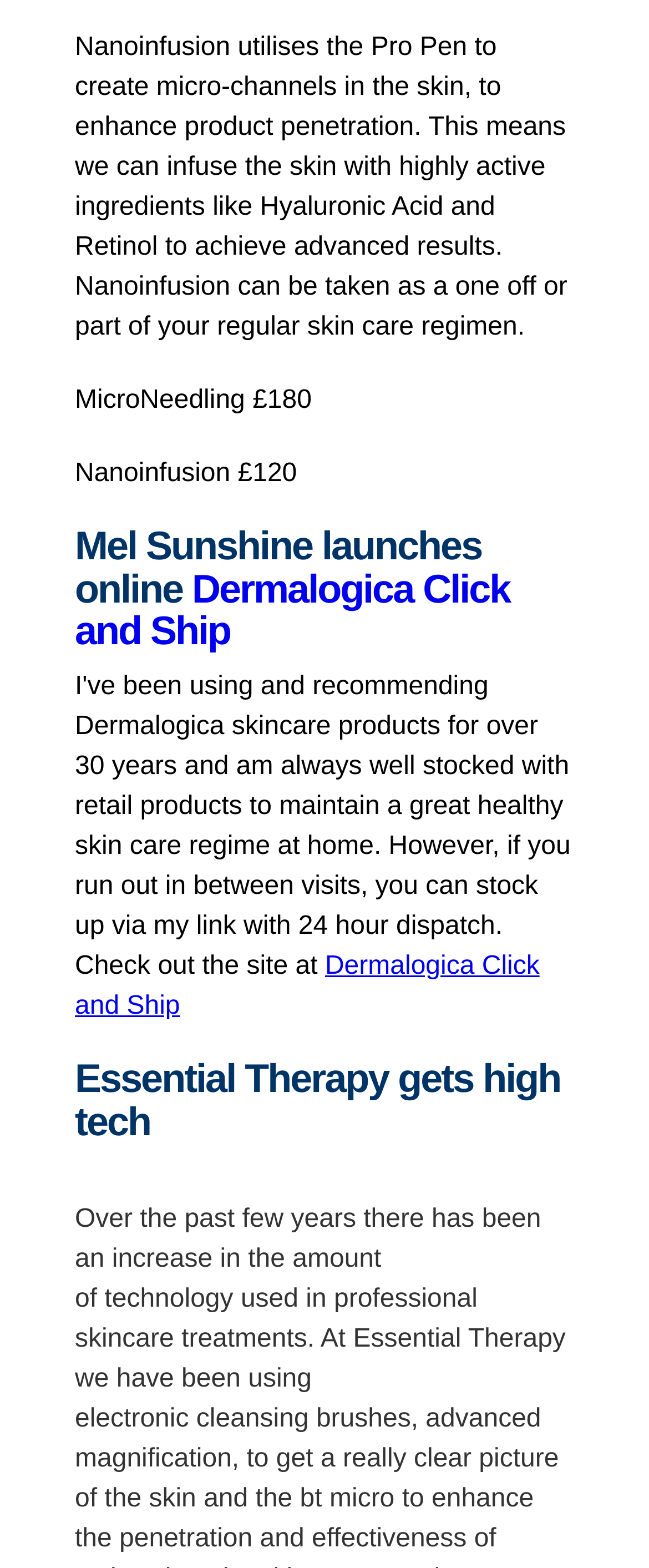Find the bounding box coordinates for the HTML element specified by: "Dermalogica Click and Ship".

[0.115, 0.608, 0.831, 0.651]